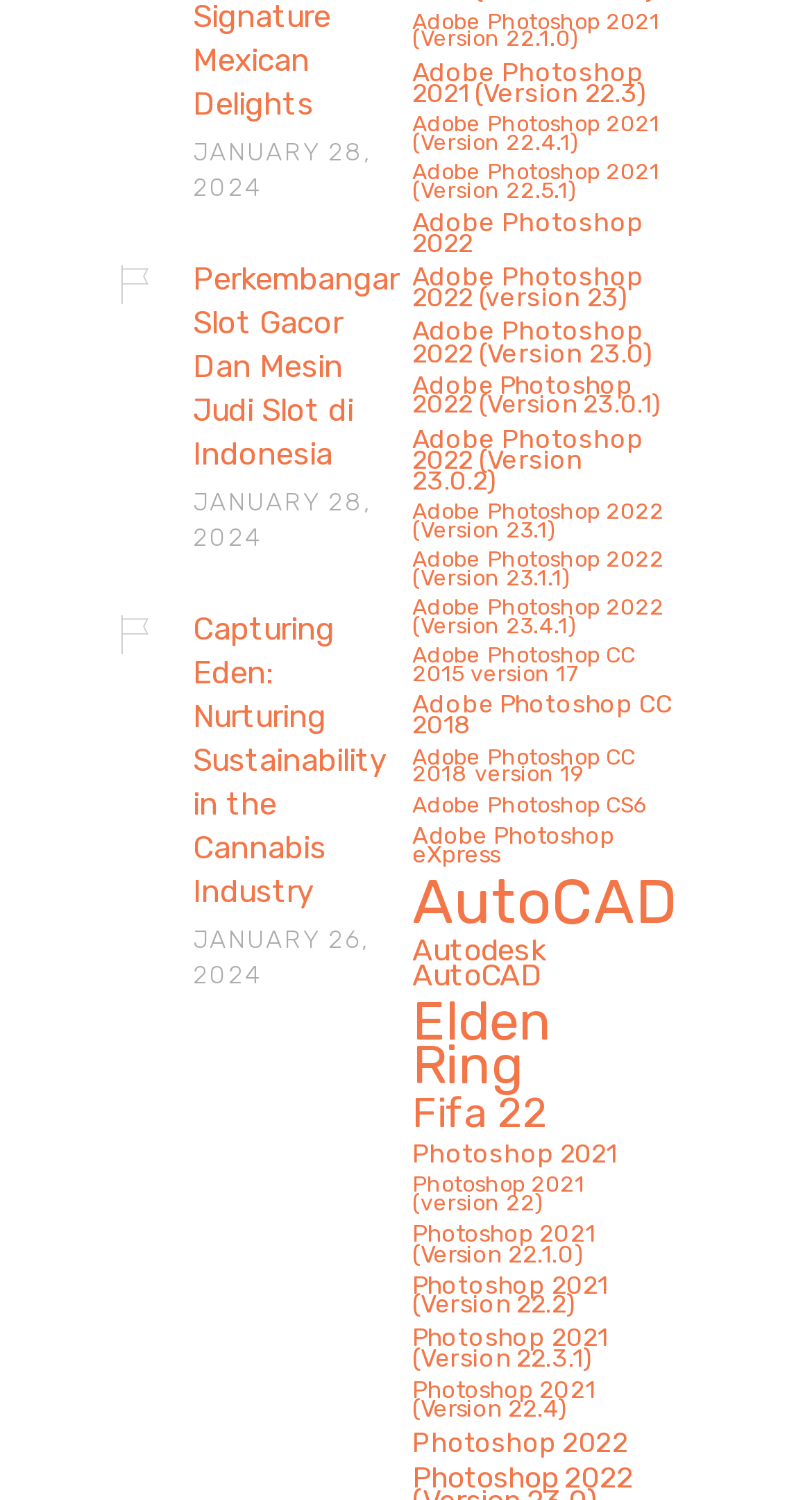Determine the coordinates of the bounding box that should be clicked to complete the instruction: "Learn about Adobe Photoshop CC 2018 version 19". The coordinates should be represented by four float numbers between 0 and 1: [left, top, right, bottom].

[0.492, 0.497, 0.844, 0.529]